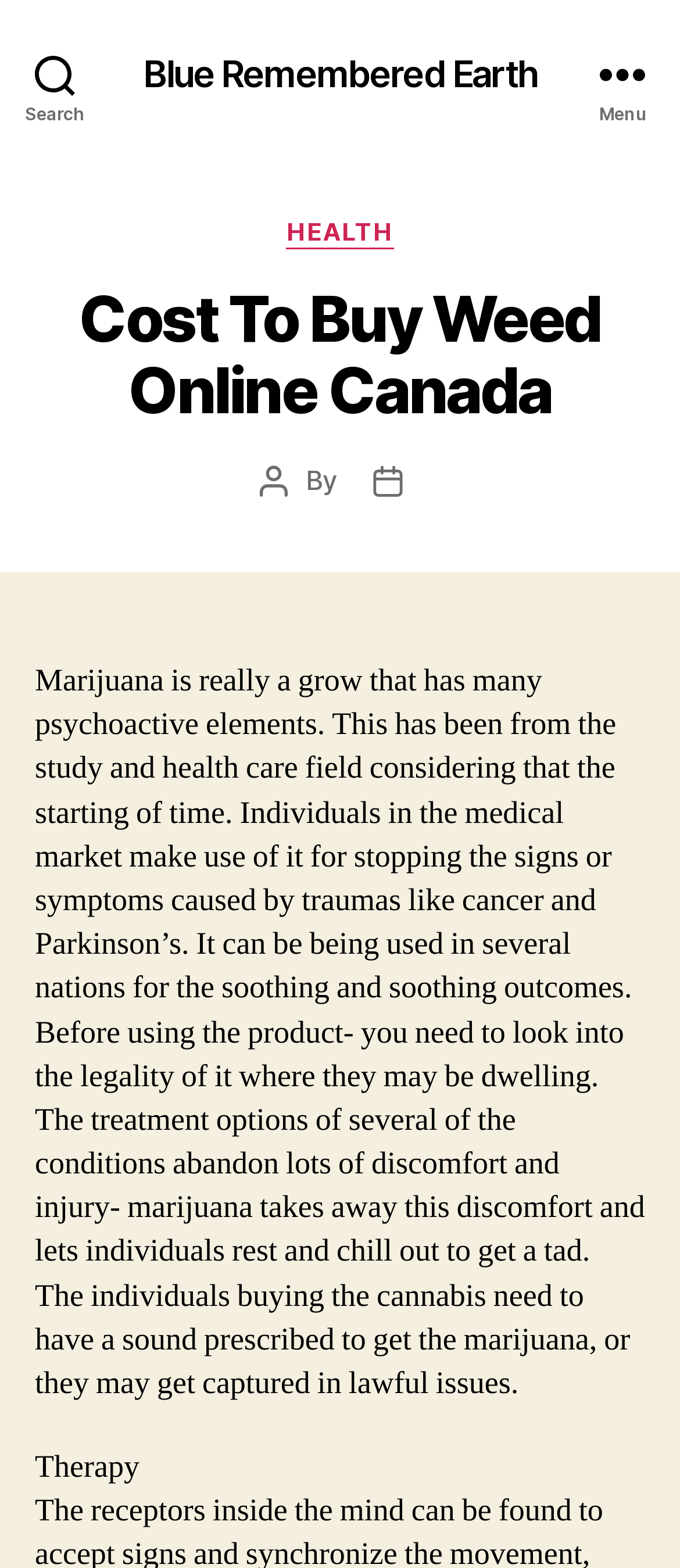Please provide a detailed answer to the question below based on the screenshot: 
What is the topic of the article?

The article discusses the use of marijuana in the medical field, its benefits, and the need for a prescription to purchase it, indicating that the topic of the article is marijuana.